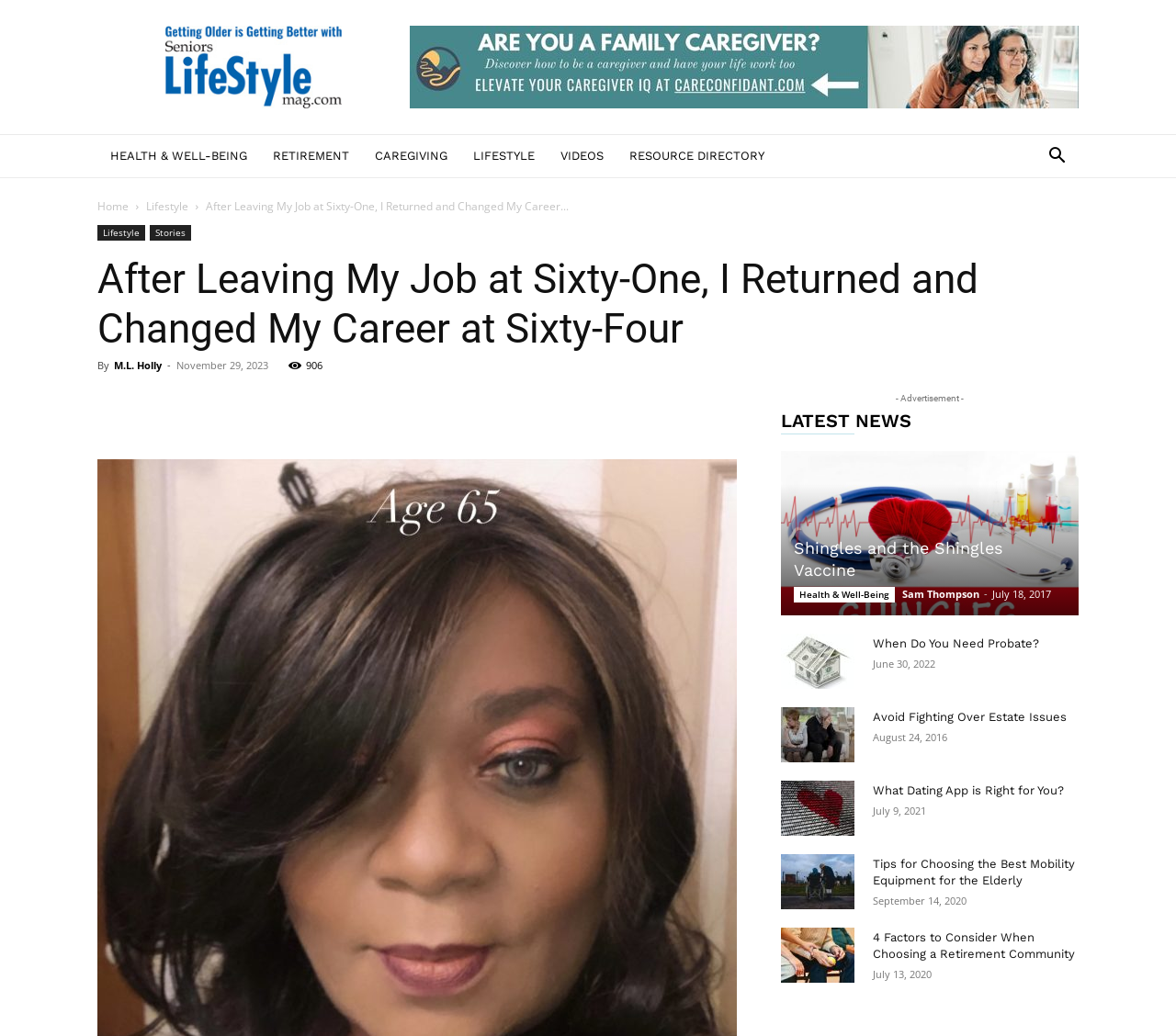Identify the bounding box coordinates of the area that should be clicked in order to complete the given instruction: "Search for something". The bounding box coordinates should be four float numbers between 0 and 1, i.e., [left, top, right, bottom].

[0.88, 0.144, 0.917, 0.16]